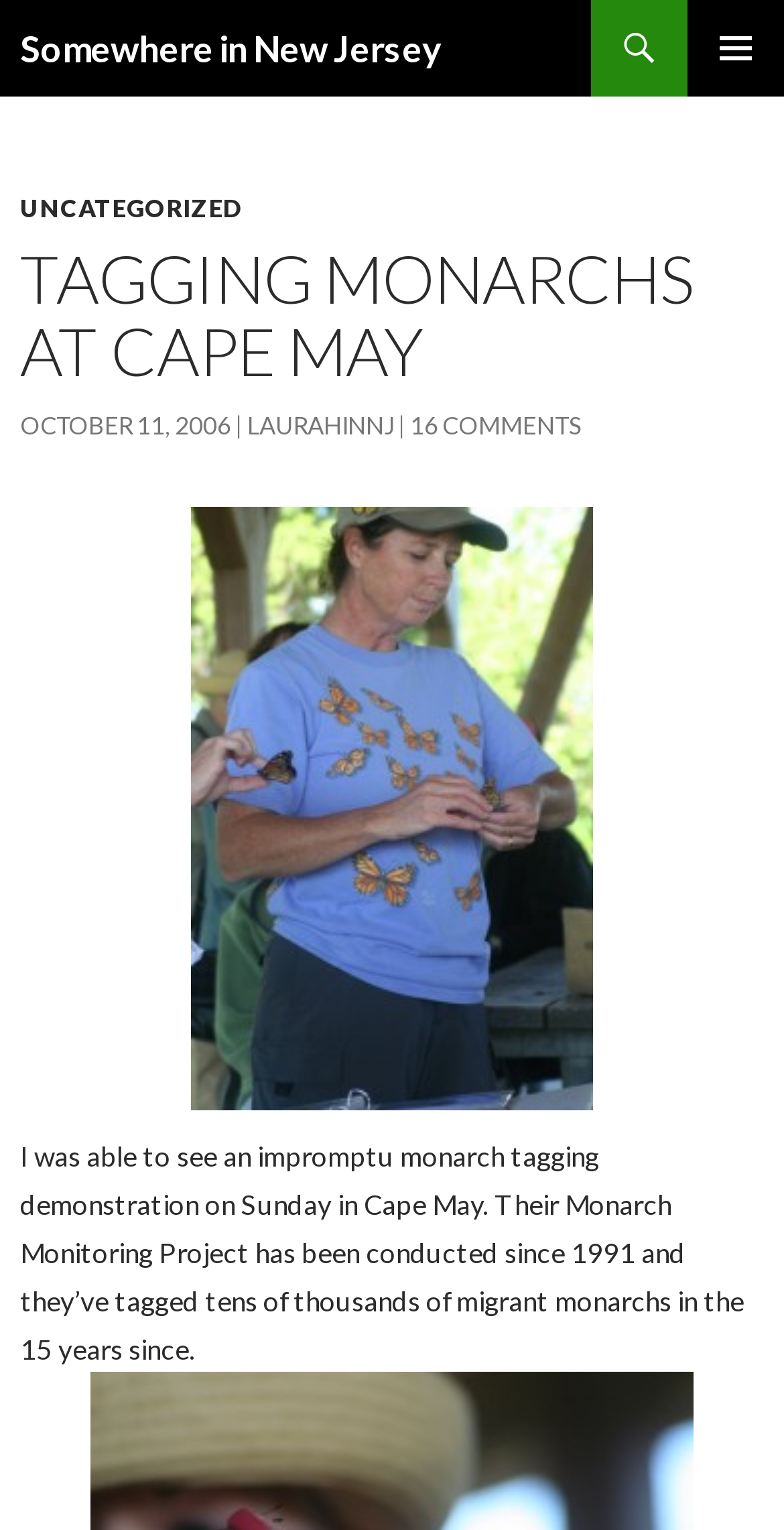Examine the image and give a thorough answer to the following question:
What is the location of the monarch tagging demonstration?

I found the answer by looking at the heading 'TAGGING MONARCHS AT CAPE MAY' which mentions the location of the event.